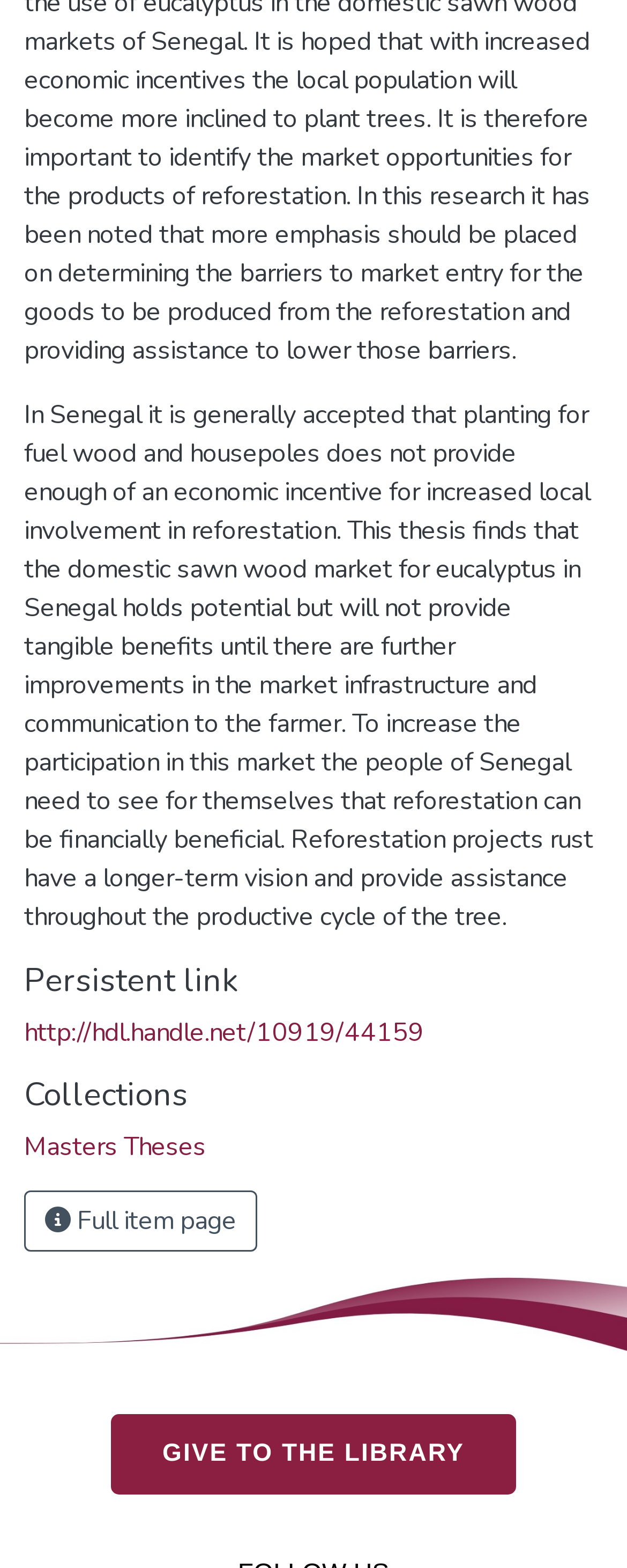Give a concise answer of one word or phrase to the question: 
What is the function of the 'Persistent link'?

To provide a permanent link